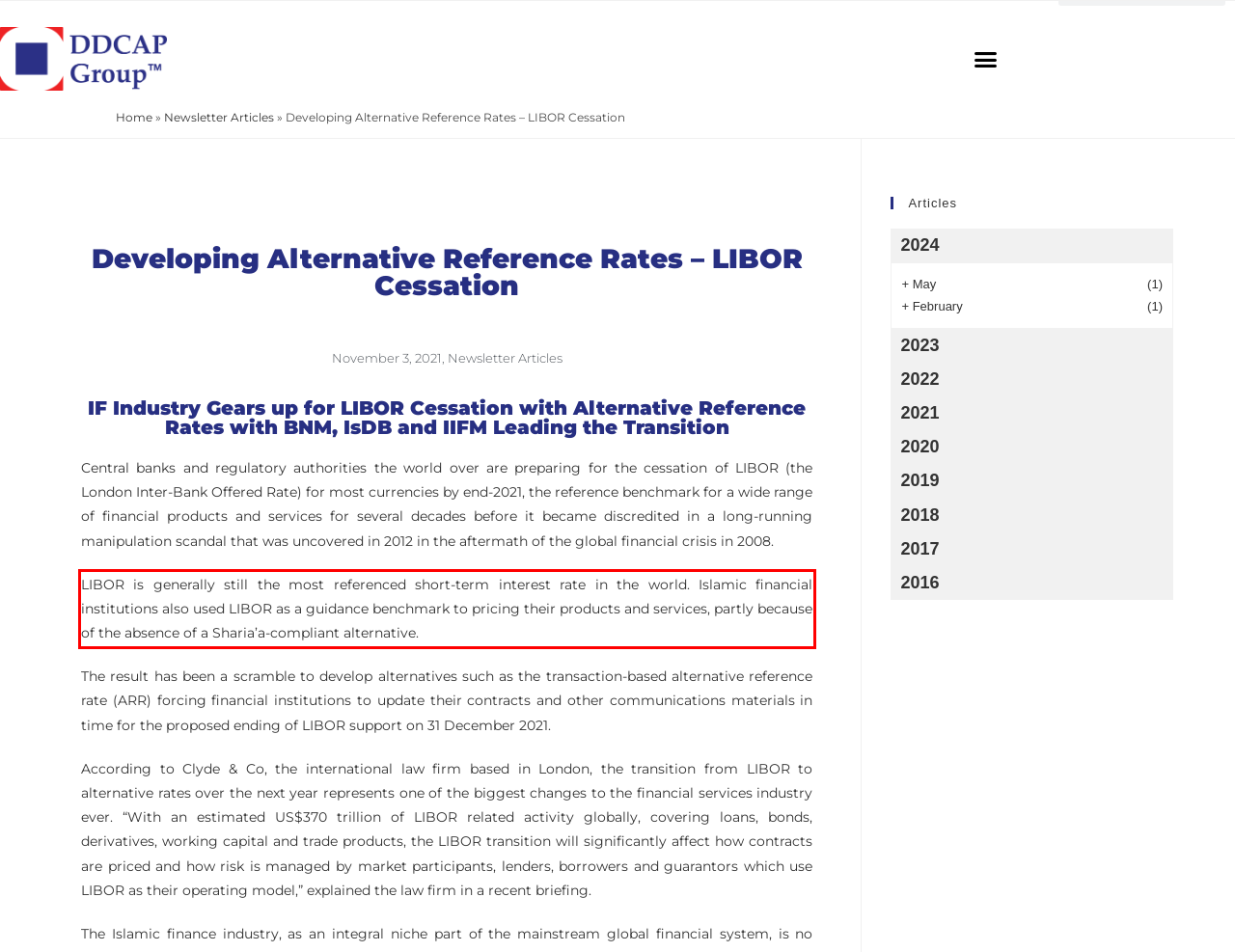Using the provided screenshot of a webpage, recognize the text inside the red rectangle bounding box by performing OCR.

LIBOR is generally still the most referenced short-term interest rate in the world. Islamic financial institutions also used LIBOR as a guidance benchmark to pricing their products and services, partly because of the absence of a Sharia’a-compliant alternative.